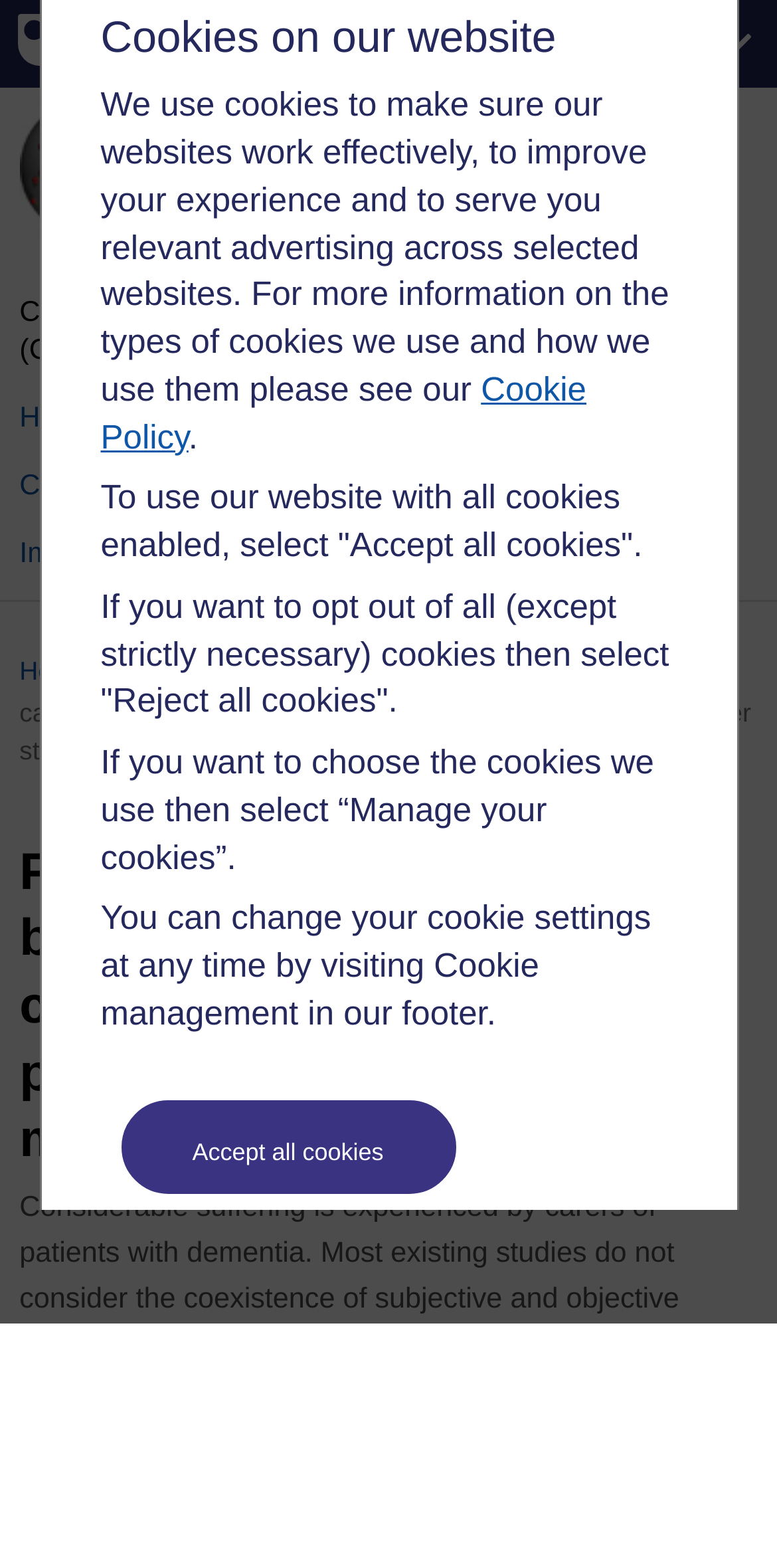How many links are there in the top navigation menu?
Answer the question with as much detail as possible.

I counted the number of link elements in the top navigation menu, which are 'Home', 'International management team', 'Carer variables', 'Support and carers', and 'Type of care', and found that there are 5 links in total.